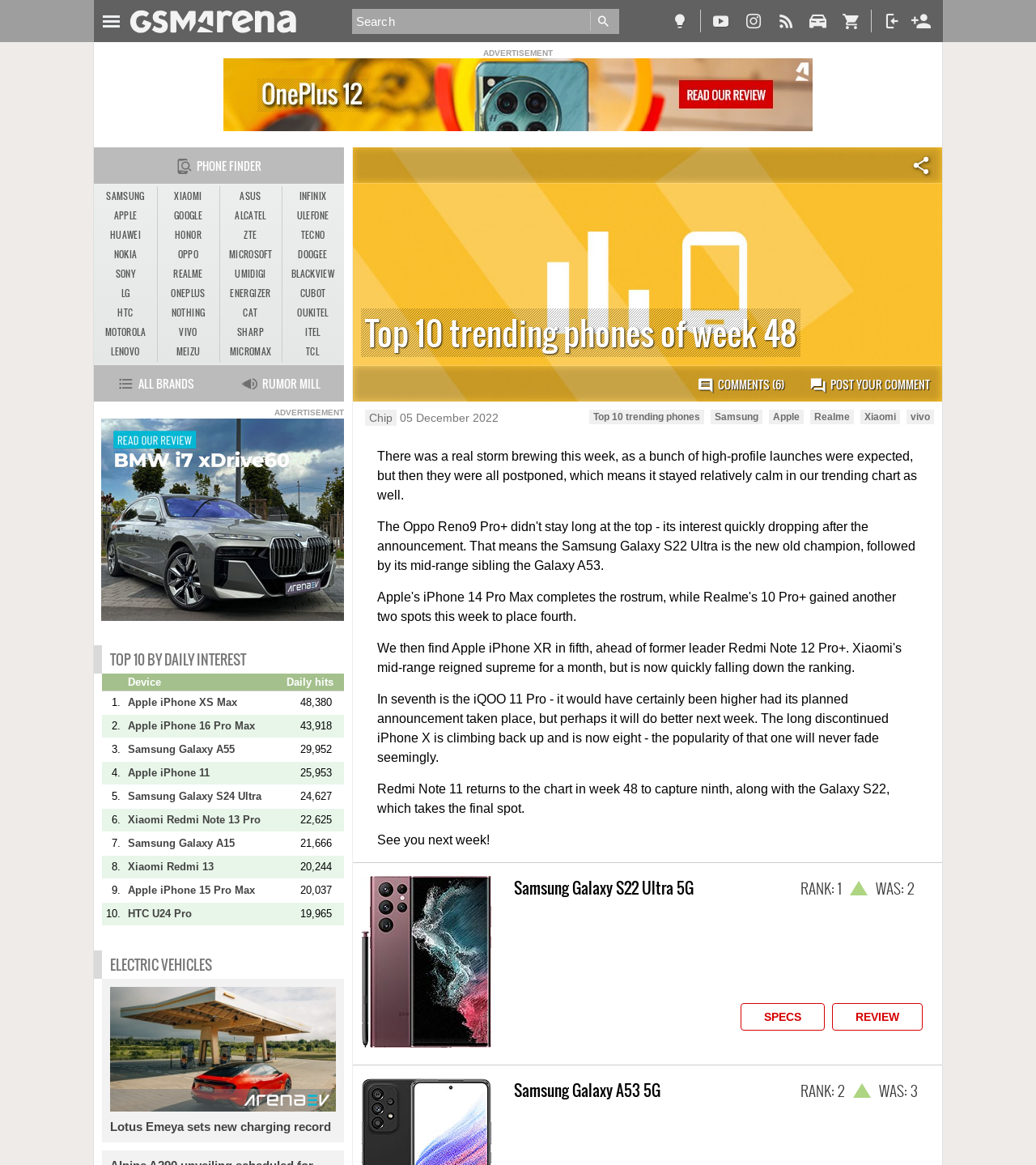Please identify the bounding box coordinates of where to click in order to follow the instruction: "Search for a phone".

[0.339, 0.008, 0.597, 0.029]